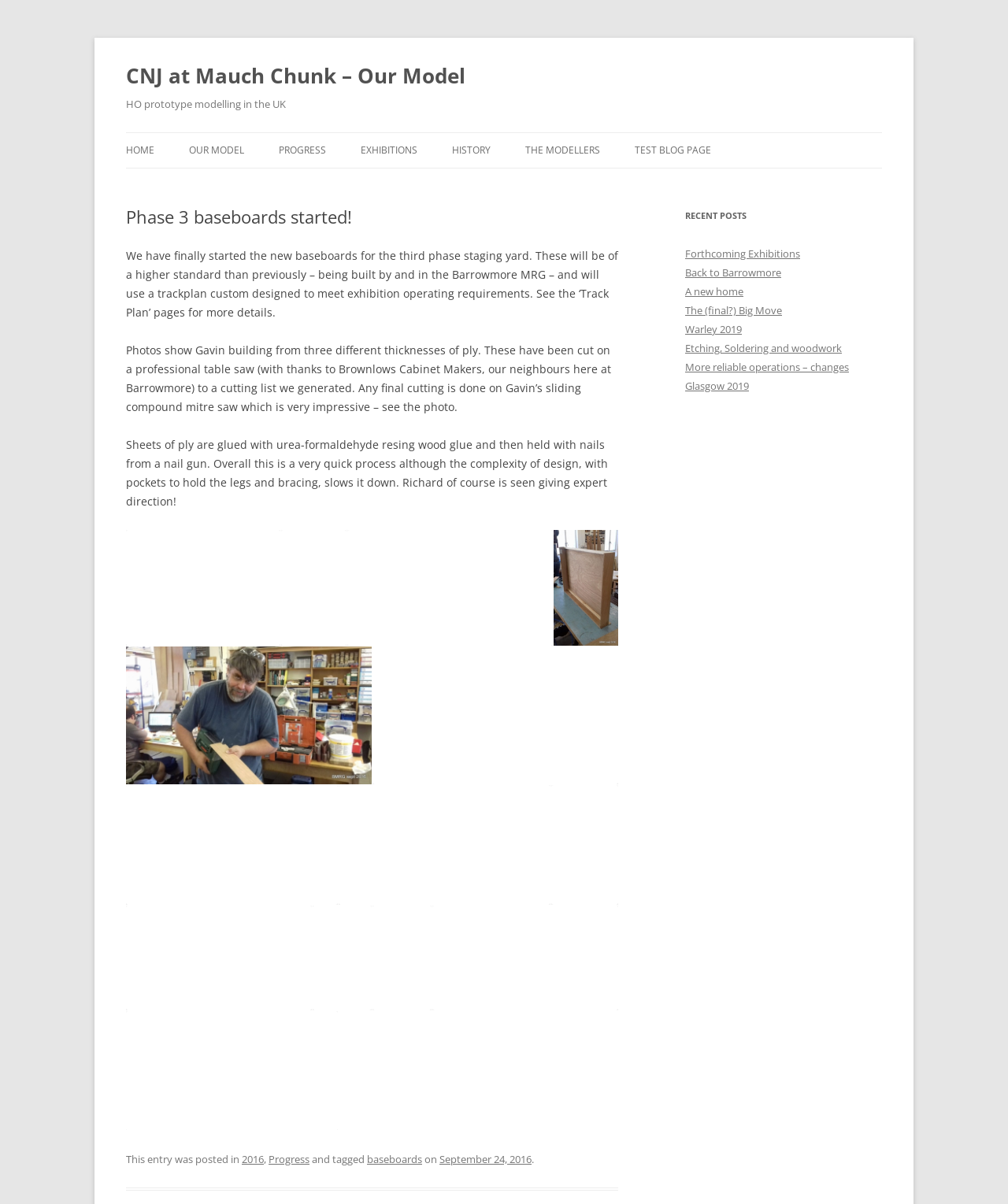Please identify the bounding box coordinates of the clickable region that I should interact with to perform the following instruction: "Click the 'WARLEY 2019' link". The coordinates should be expressed as four float numbers between 0 and 1, i.e., [left, top, right, bottom].

[0.358, 0.14, 0.514, 0.166]